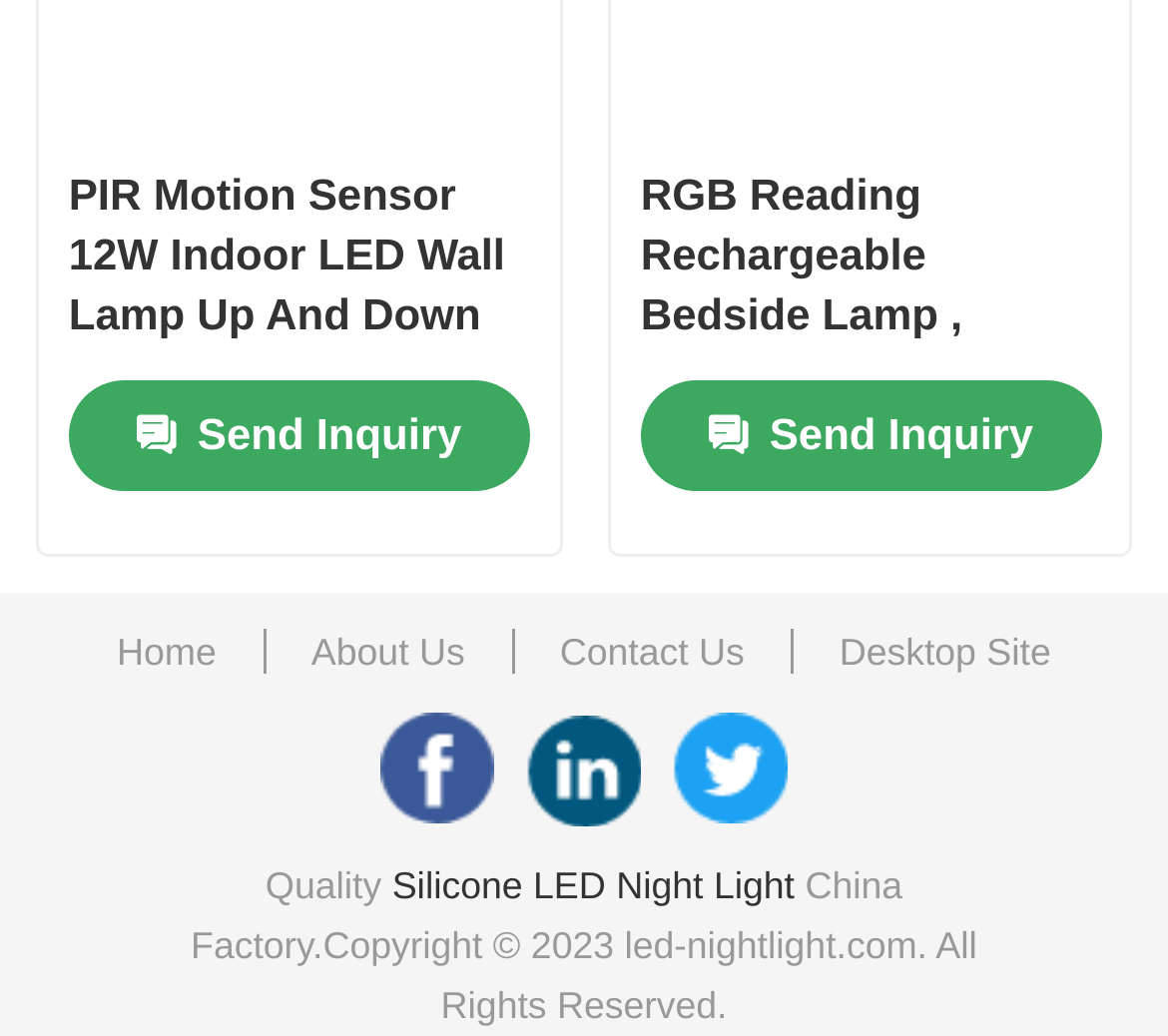Please identify the coordinates of the bounding box that should be clicked to fulfill this instruction: "Click on Home".

[0.08, 0.215, 0.92, 0.375]